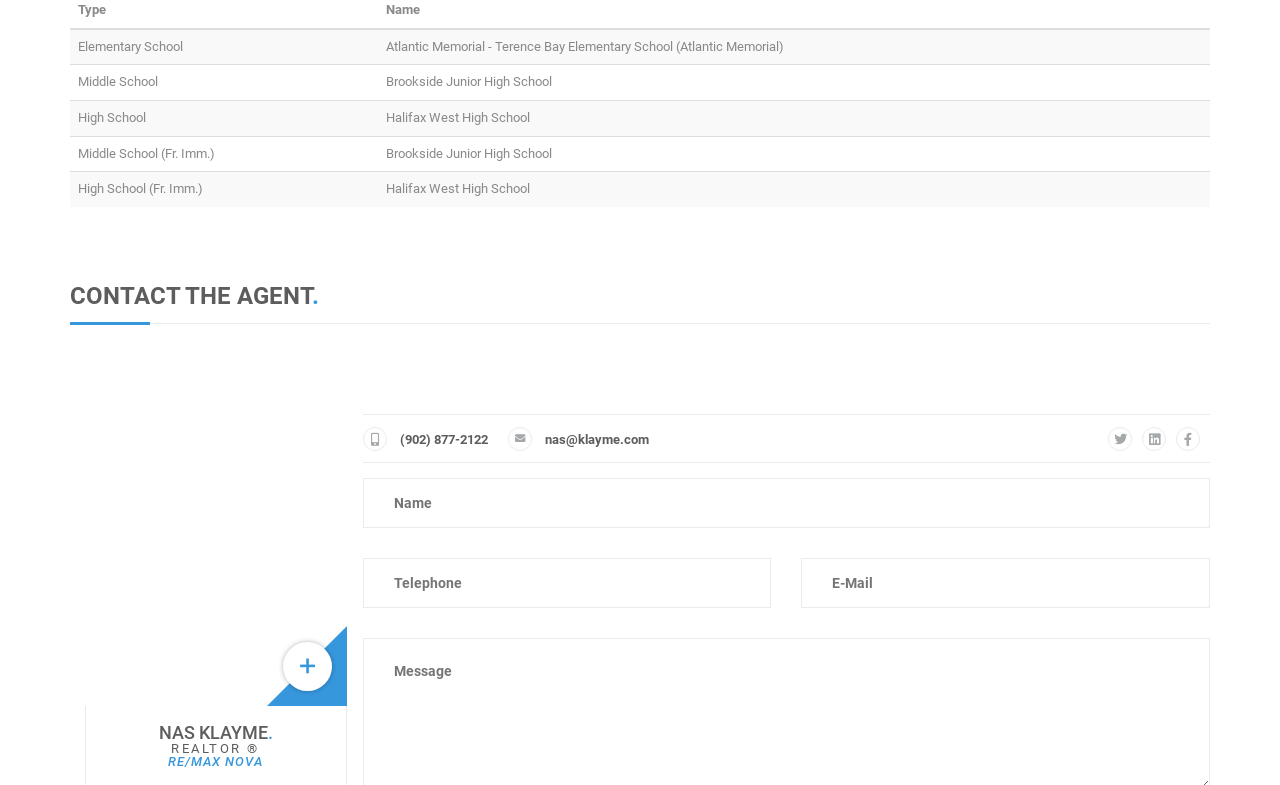Extract the bounding box coordinates of the UI element described: "RE/MAX nova". Provide the coordinates in the format [left, top, right, bottom] with values ranging from 0 to 1.

[0.131, 0.96, 0.205, 0.979]